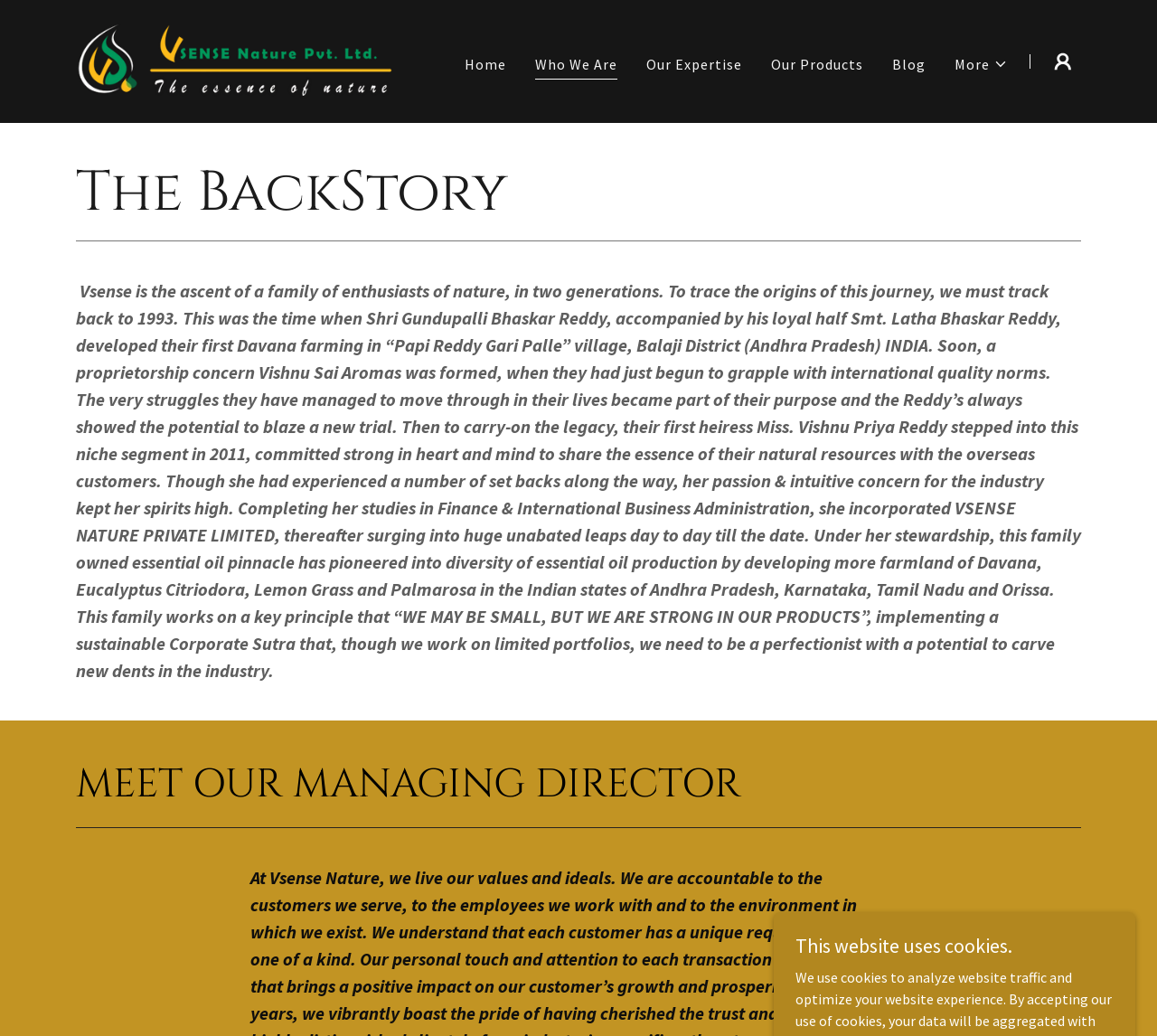Provide a one-word or short-phrase answer to the question:
What is the name of the company mentioned?

Vsense